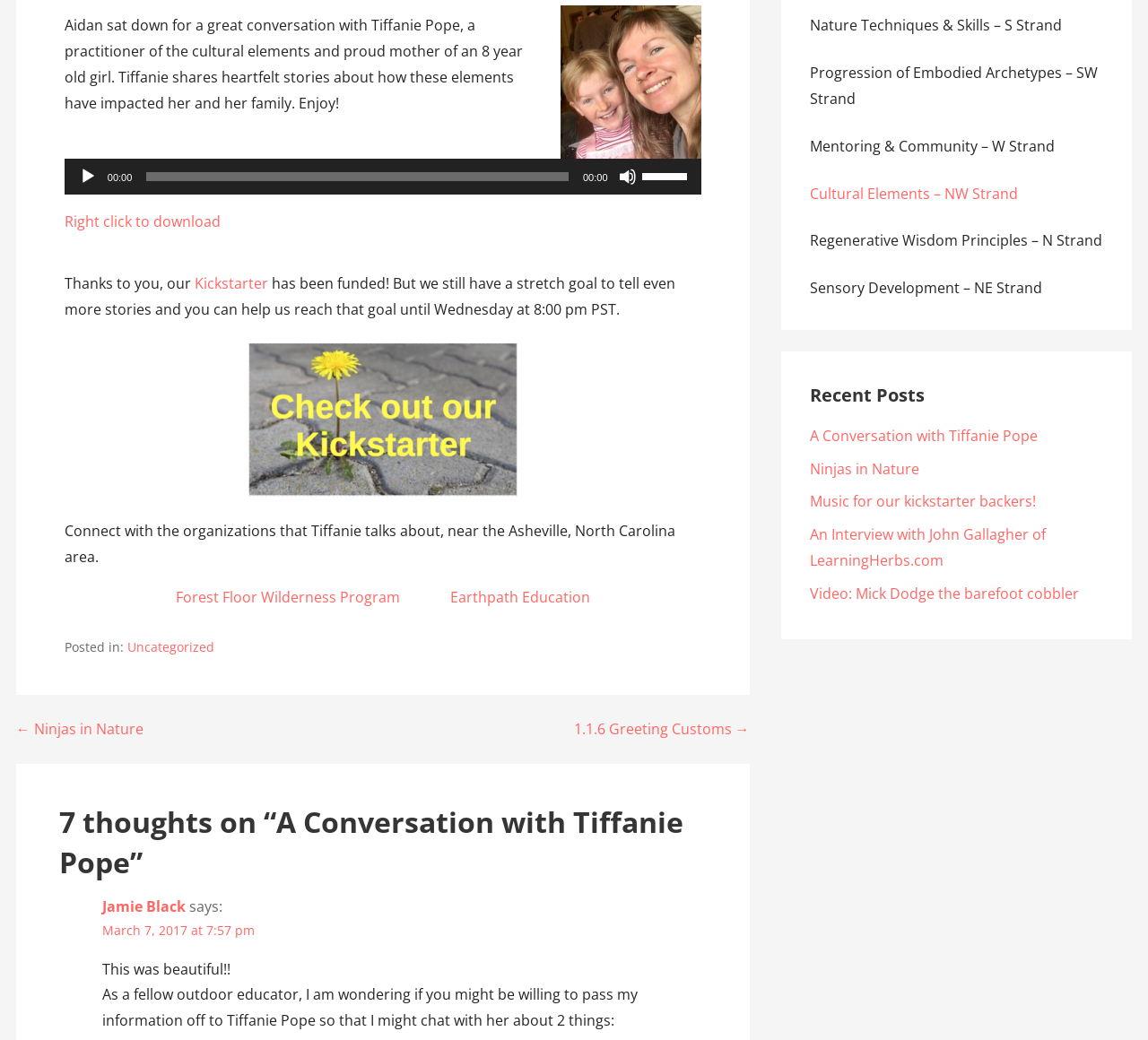Given the description of the UI element: "00:00", predict the bounding box coordinates in the form of [left, top, right, bottom], with each value being a float between 0 and 1.

[0.128, 0.166, 0.495, 0.174]